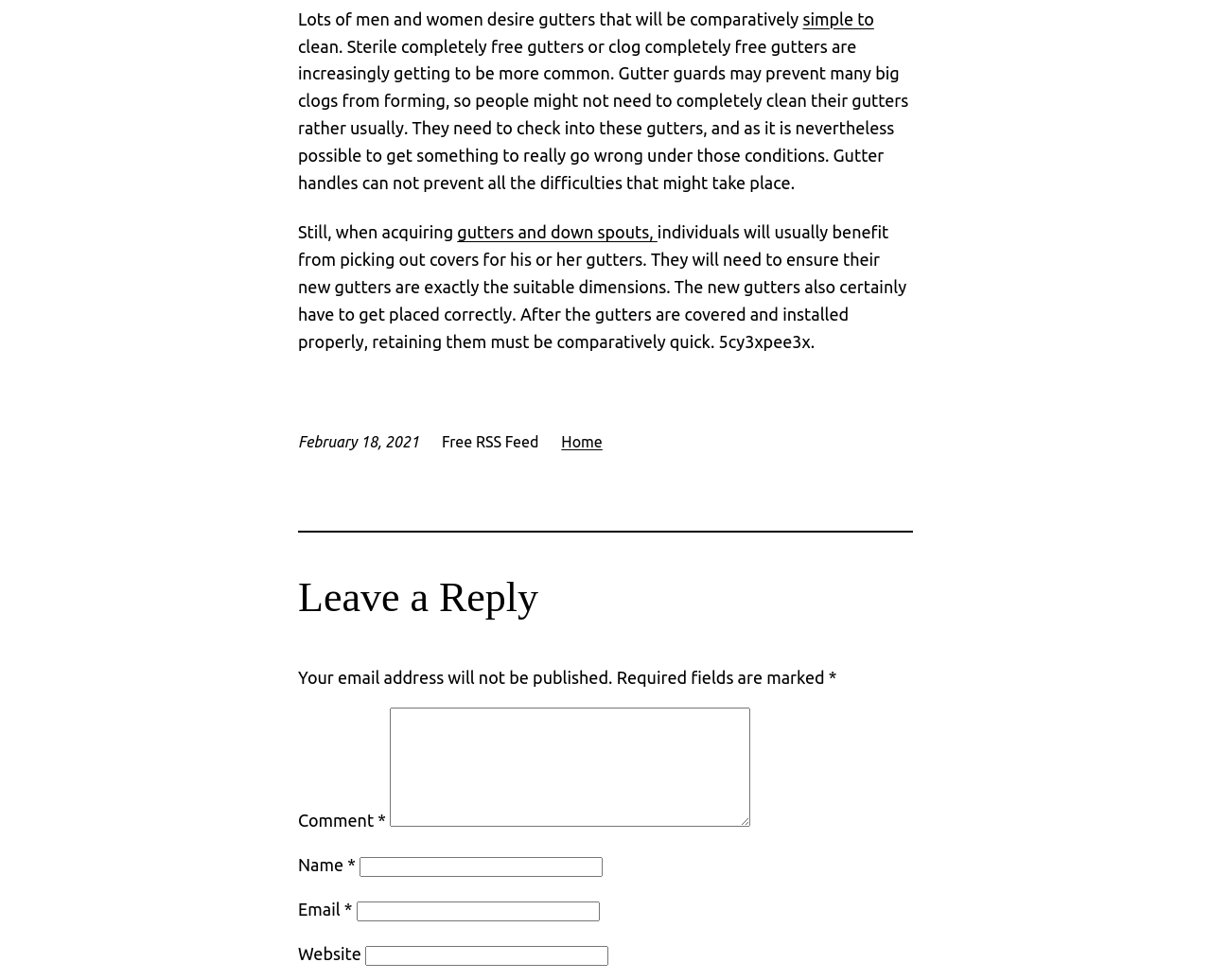From the given element description: "simple to", find the bounding box for the UI element. Provide the coordinates as four float numbers between 0 and 1, in the order [left, top, right, bottom].

[0.663, 0.009, 0.722, 0.029]